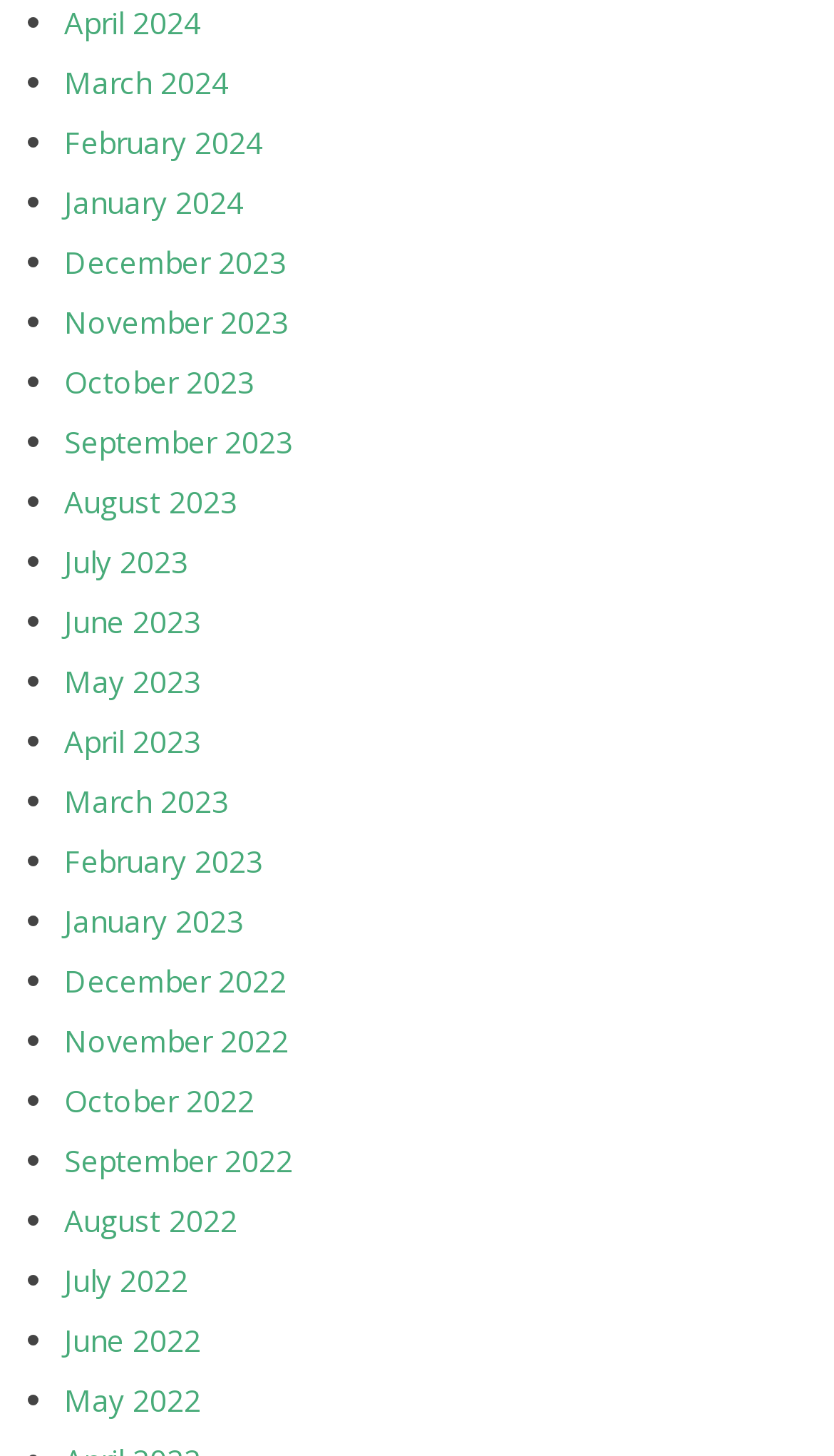Provide a one-word or short-phrase response to the question:
What is the earliest month listed?

December 2022